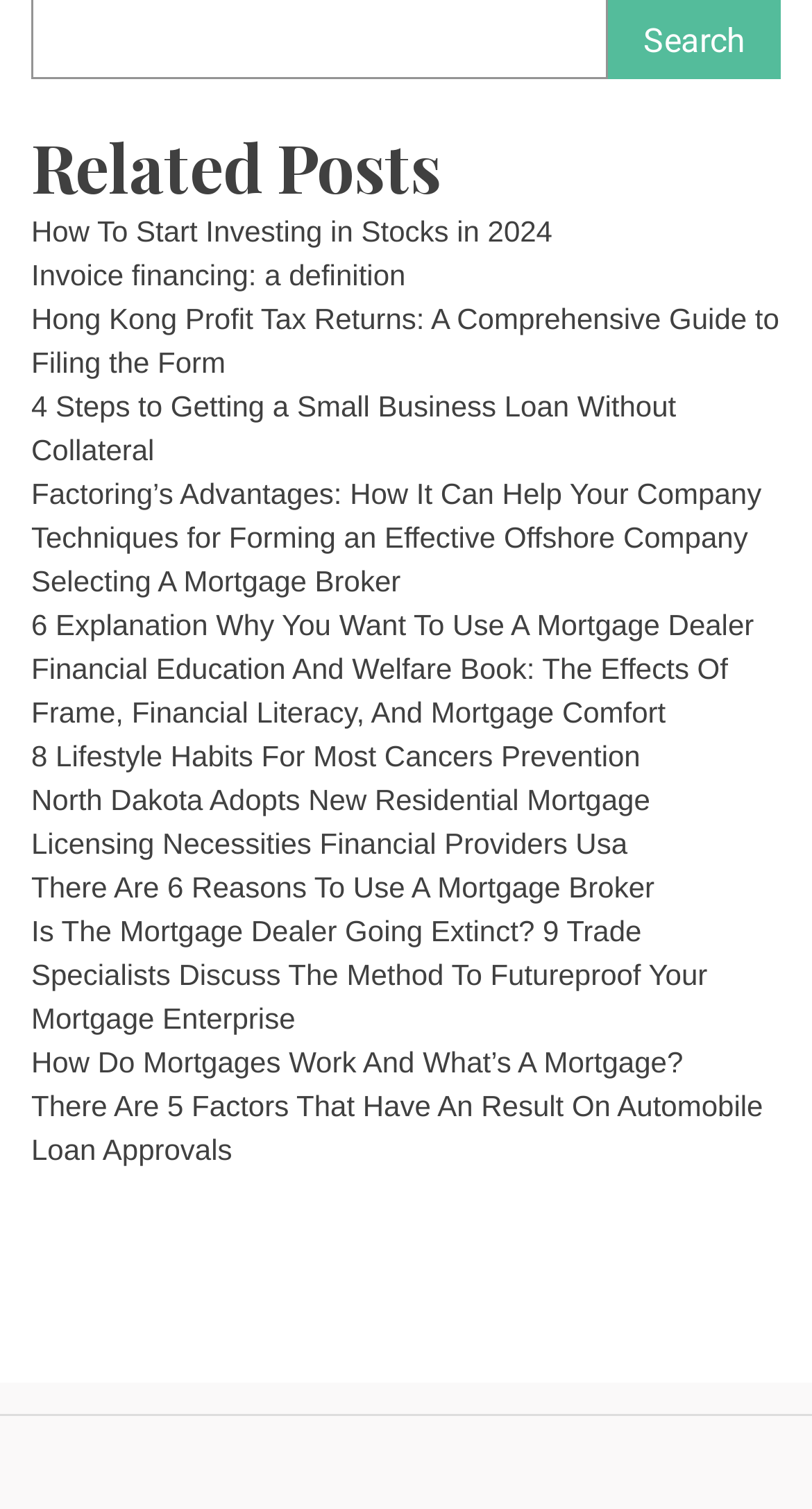What type of content is provided on this webpage?
Could you give a comprehensive explanation in response to this question?

The webpage provides a list of links to various articles or blog posts related to finance and business, indicating that the type of content provided is article links.